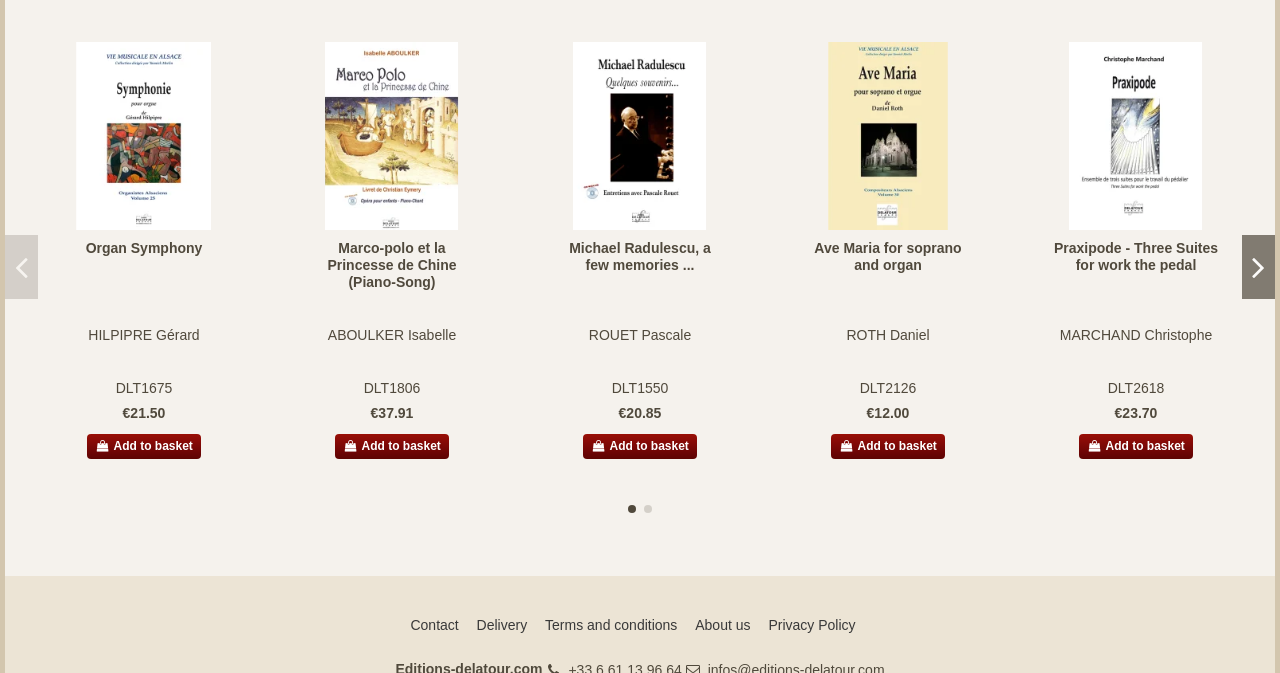Please provide the bounding box coordinates for the element that needs to be clicked to perform the instruction: "Contact us". The coordinates must consist of four float numbers between 0 and 1, formatted as [left, top, right, bottom].

[0.321, 0.915, 0.369, 0.944]